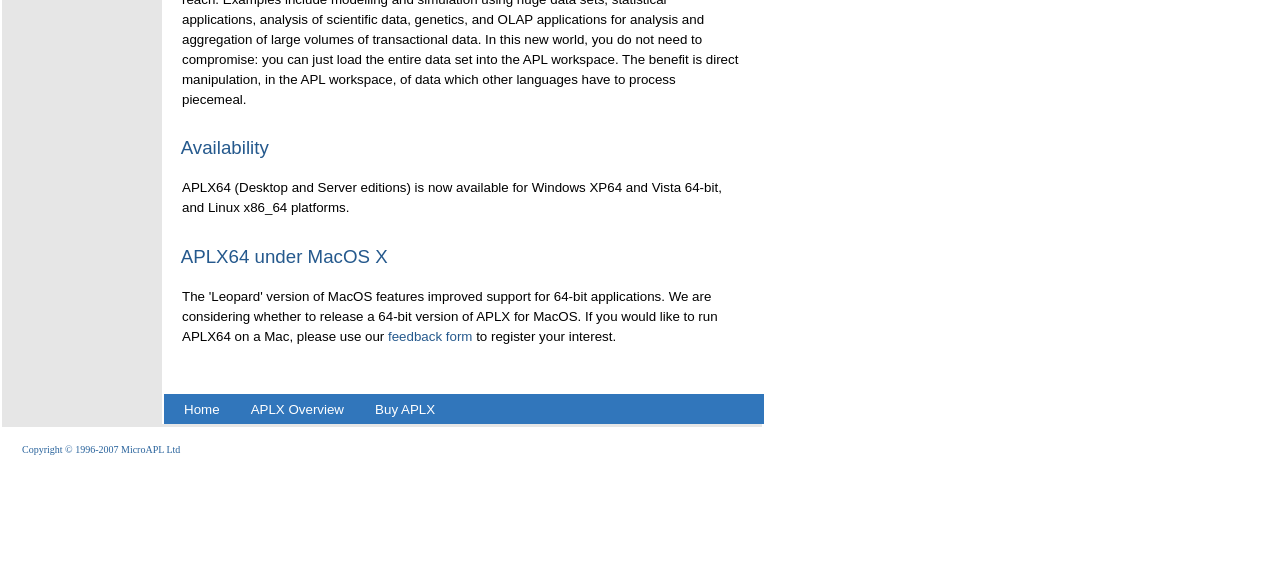What is the availability of APLX64?
Please provide a single word or phrase as your answer based on the image.

Windows XP64, Vista 64-bit, Linux x86_64